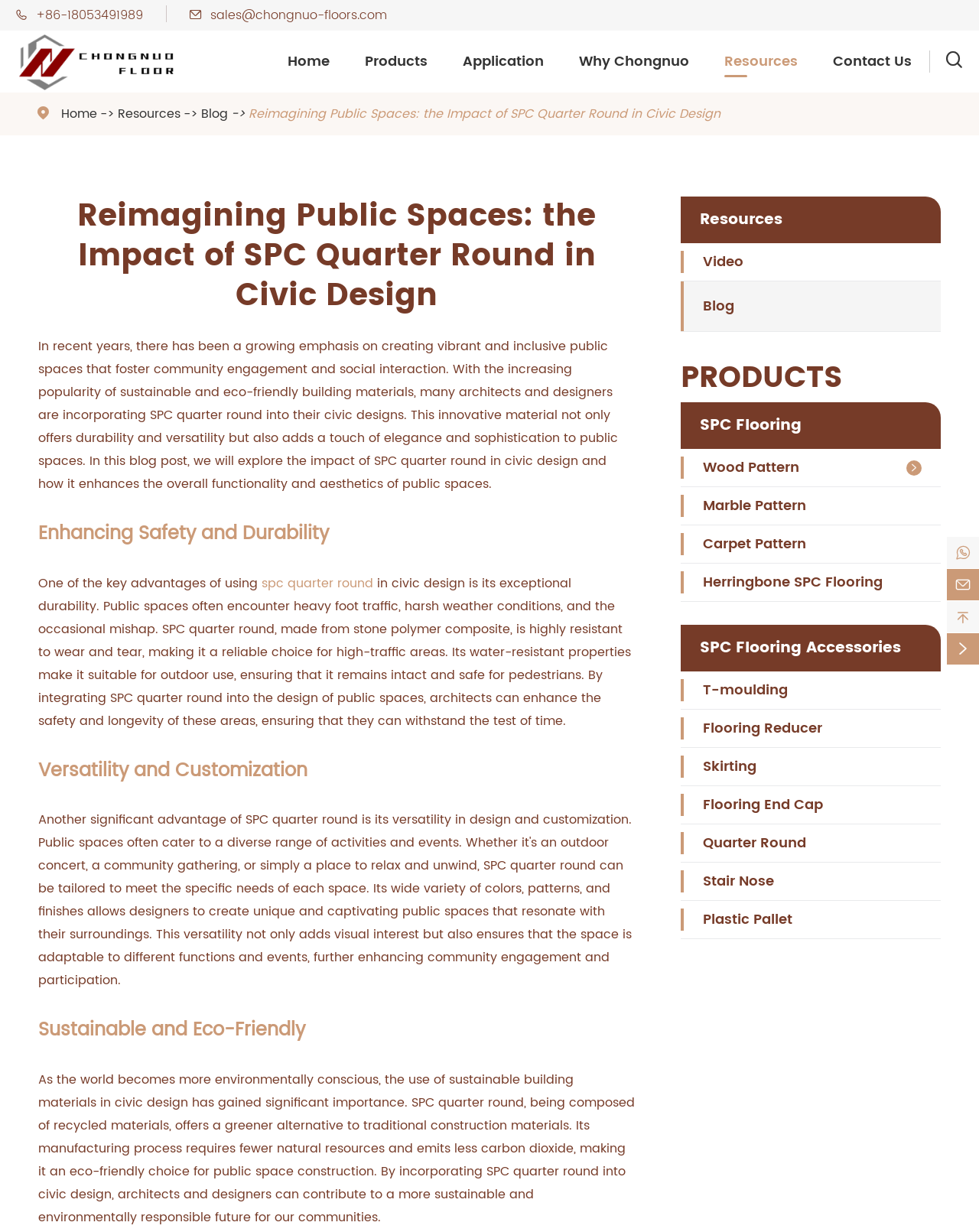Identify the bounding box coordinates of the part that should be clicked to carry out this instruction: "Click on Organization Overview".

None